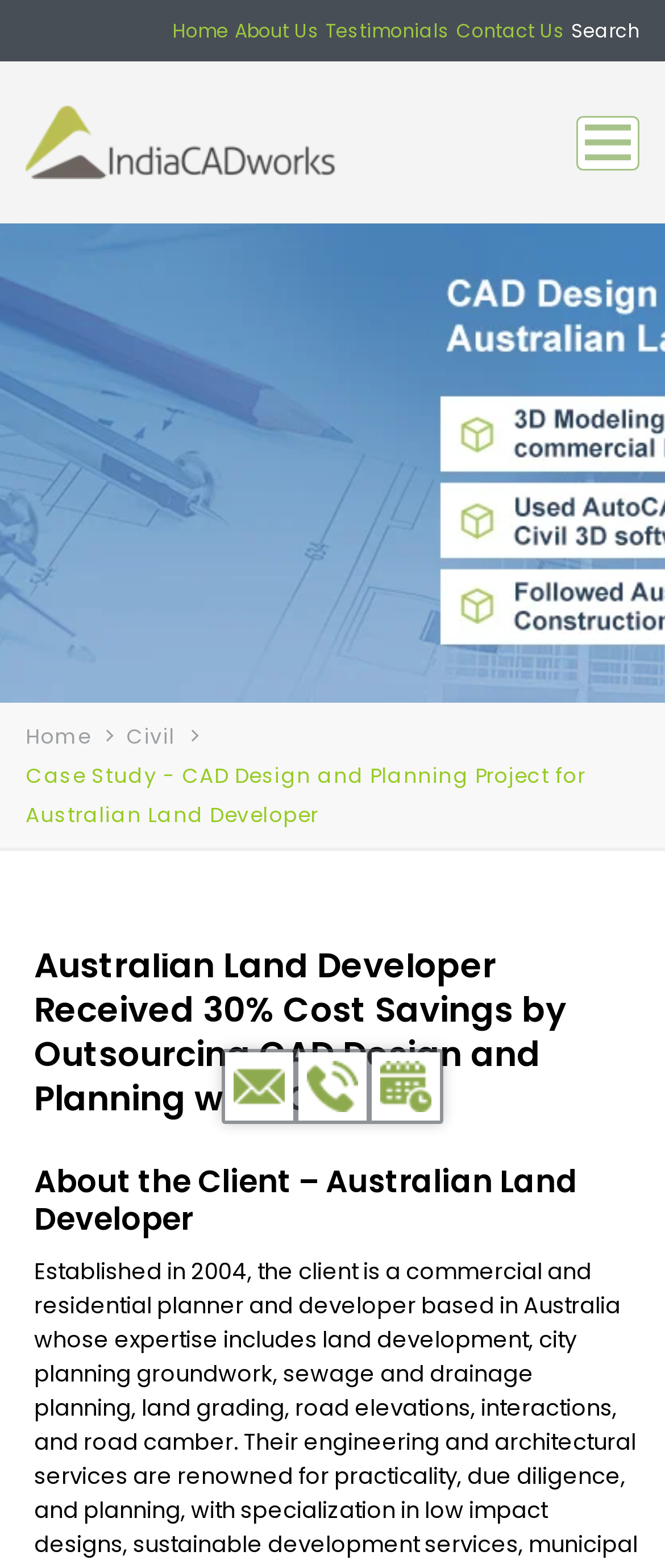Please answer the following question using a single word or phrase: 
What is the text on the top-left corner of the webpage?

IndiaCADworks